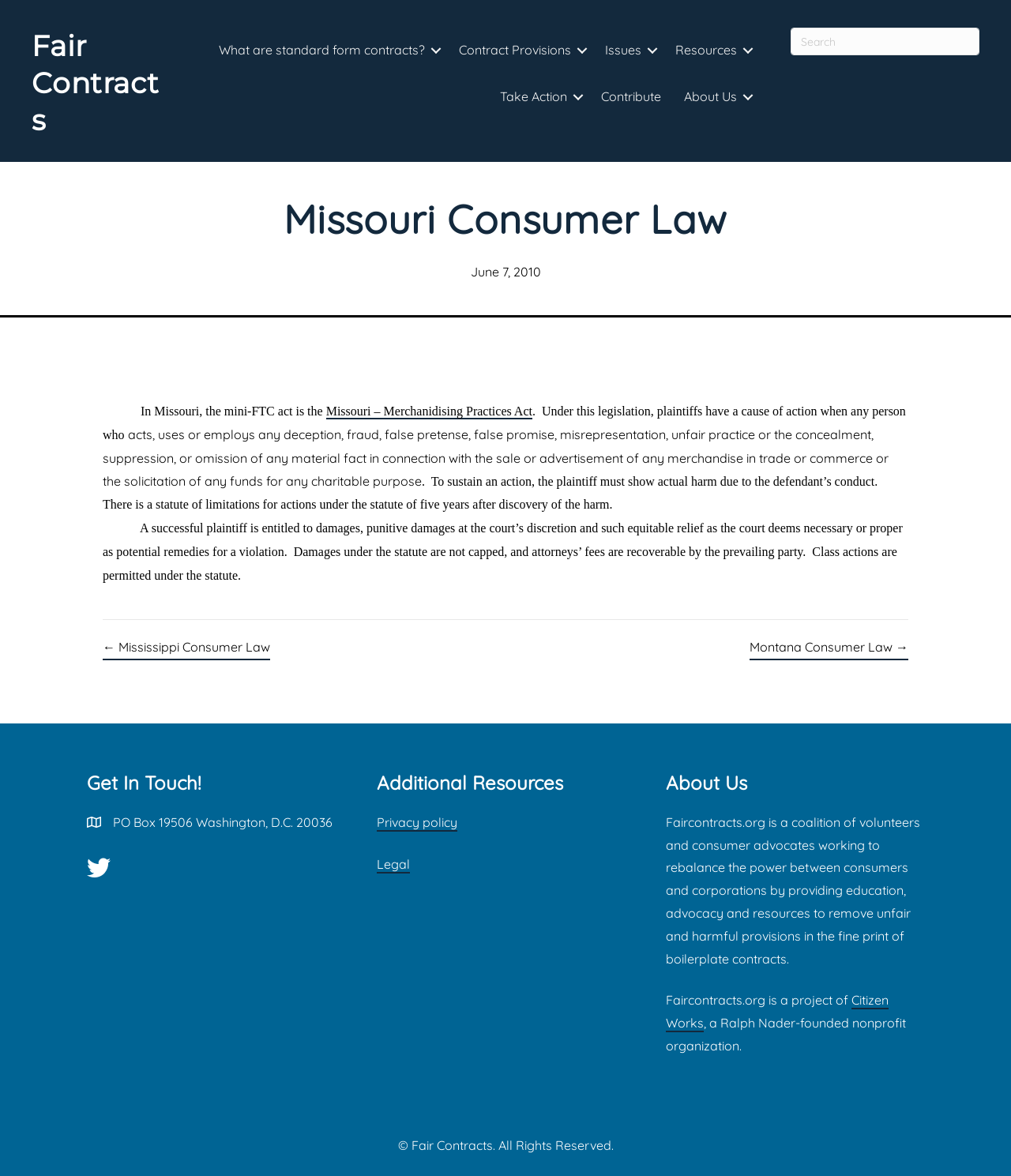Please determine the bounding box of the UI element that matches this description: Montana Consumer Law →. The coordinates should be given as (top-left x, top-left y, bottom-right x, bottom-right y), with all values between 0 and 1.

[0.741, 0.541, 0.898, 0.561]